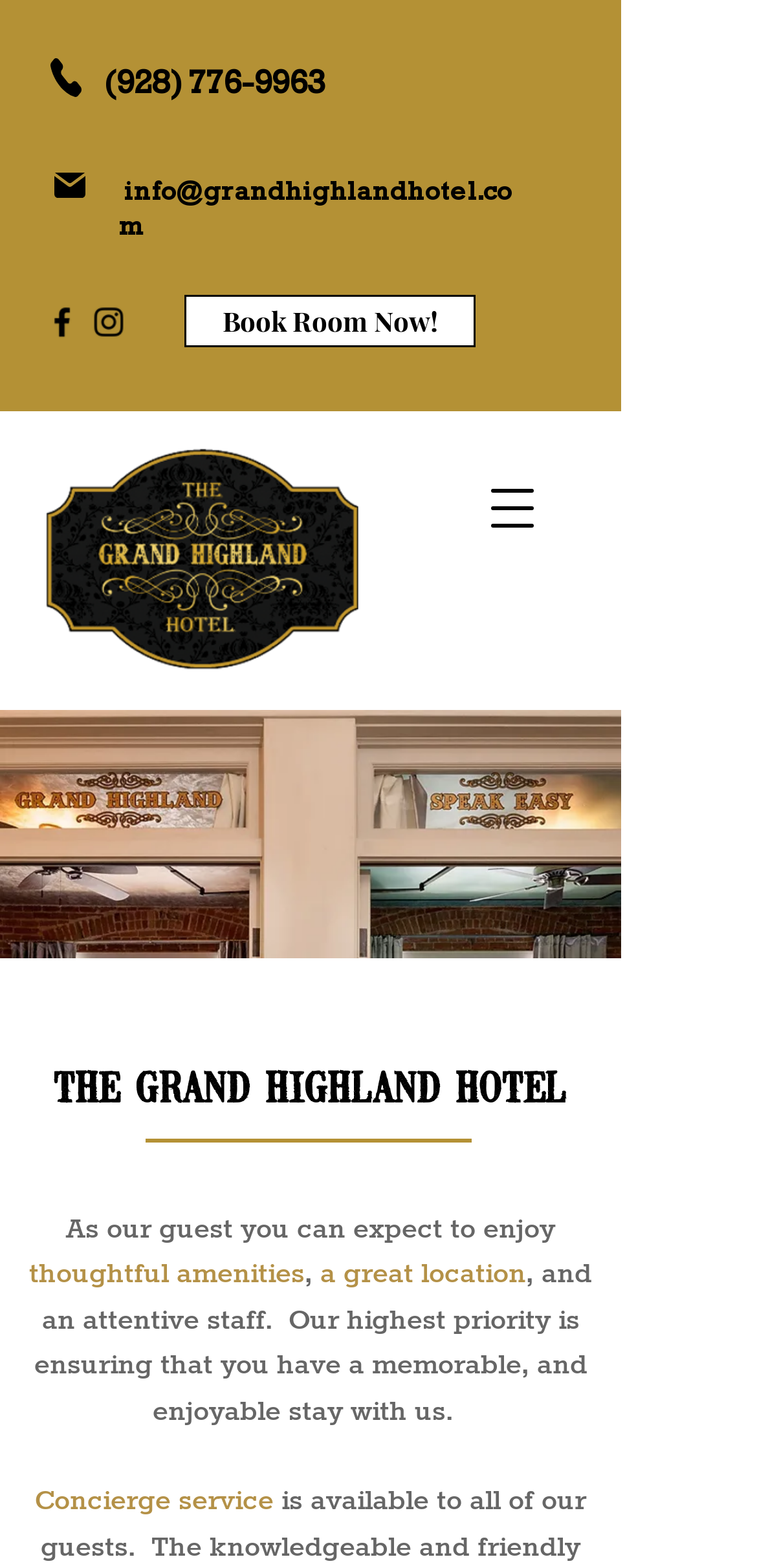Generate a comprehensive description of the webpage.

The webpage is about The Grand Highland Hotel, located in Prescott, AZ. At the top, there is a heading displaying the hotel's phone number, (928) 776-9963, which is also a clickable link. Next to it, there is an email address, info@grandhighlandhotel.com, also a link. 

On the top-left corner, there is a social media bar with links to Facebook and Instagram, each accompanied by an icon. Below the phone number and email address, there is a prominent call-to-action button, "Book Room Now!", which takes up a significant portion of the screen.

On the top-right corner, there is the hotel's logo, which is also a link. Below the logo, there is a navigation menu button that, when clicked, opens a dialog box. 

The main content of the webpage starts with a large image that spans almost the entire width of the screen. Above the image, there is a heading that reads "THE GRAND HIGHLAND HOTEL". Below the image, there is a paragraph of text that describes the hotel's amenities and services, including thoughtful amenities, a great location, and attentive staff. The text also mentions that the hotel's highest priority is ensuring a memorable and enjoyable stay for its guests.

Finally, there is a link to the hotel's concierge service at the bottom of the page.